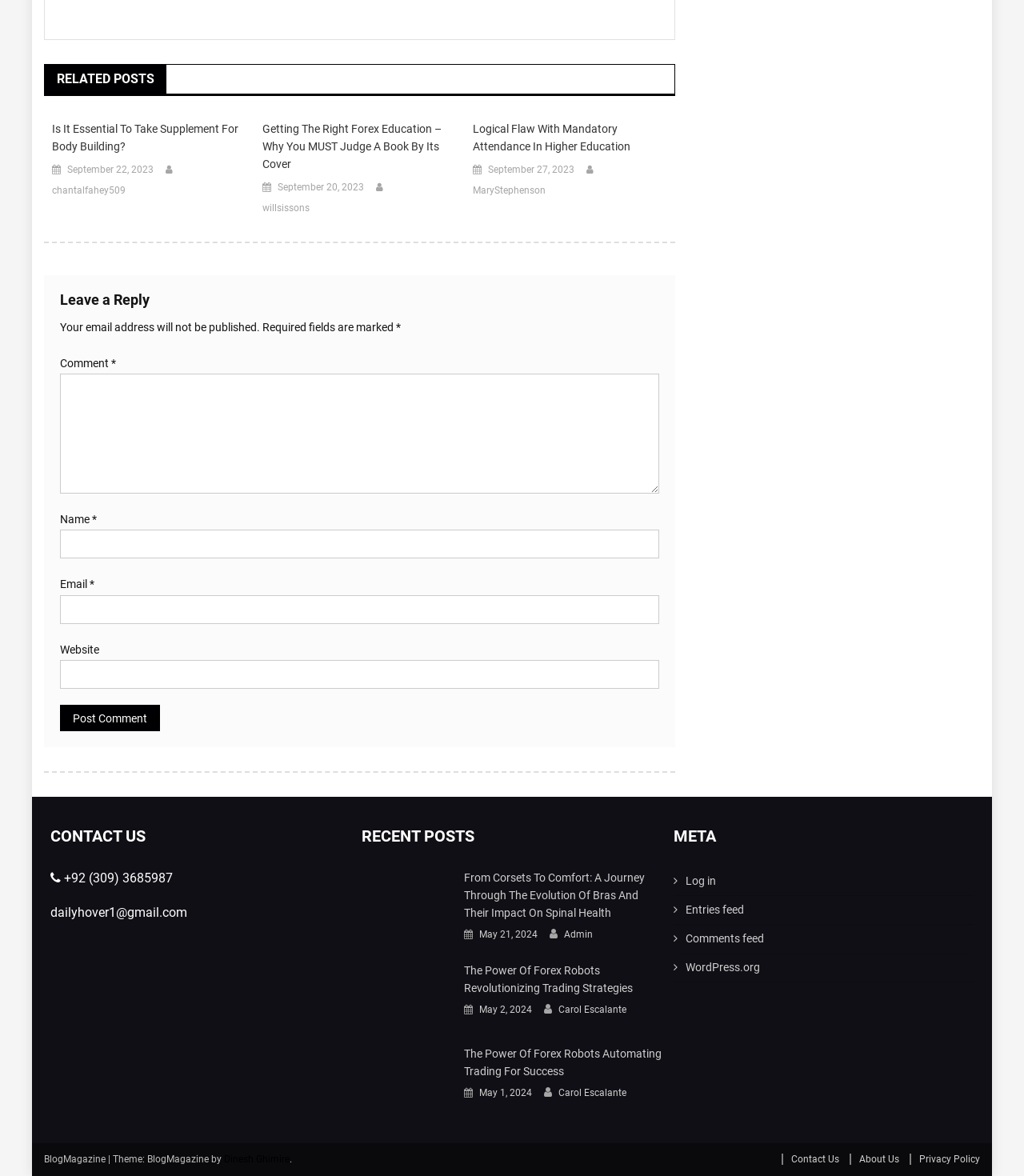What is the name of the theme used by this blog? Look at the image and give a one-word or short phrase answer.

BlogMagazine